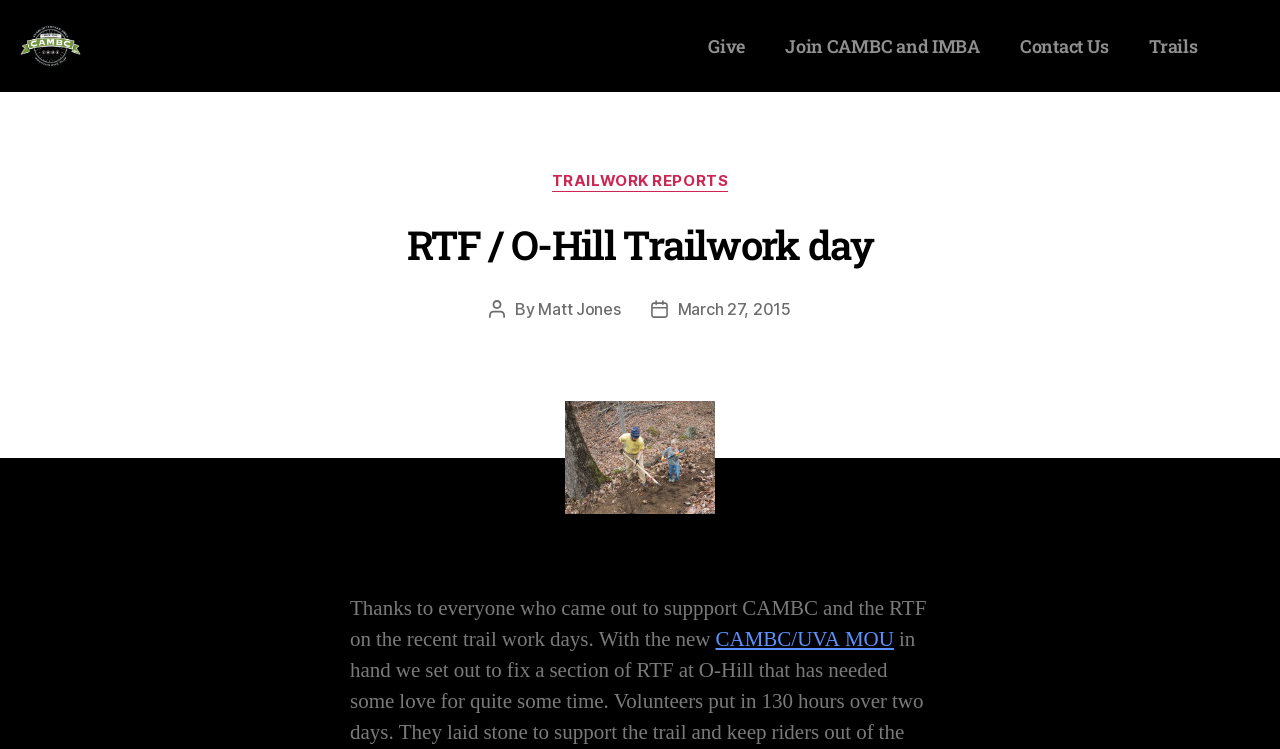What is the purpose of the event?
Give a detailed explanation using the information visible in the image.

I inferred the answer by looking at the context of the webpage, which mentions 'trail work days' and 'support CAMBC and the RTF', suggesting that the event is related to trail work.